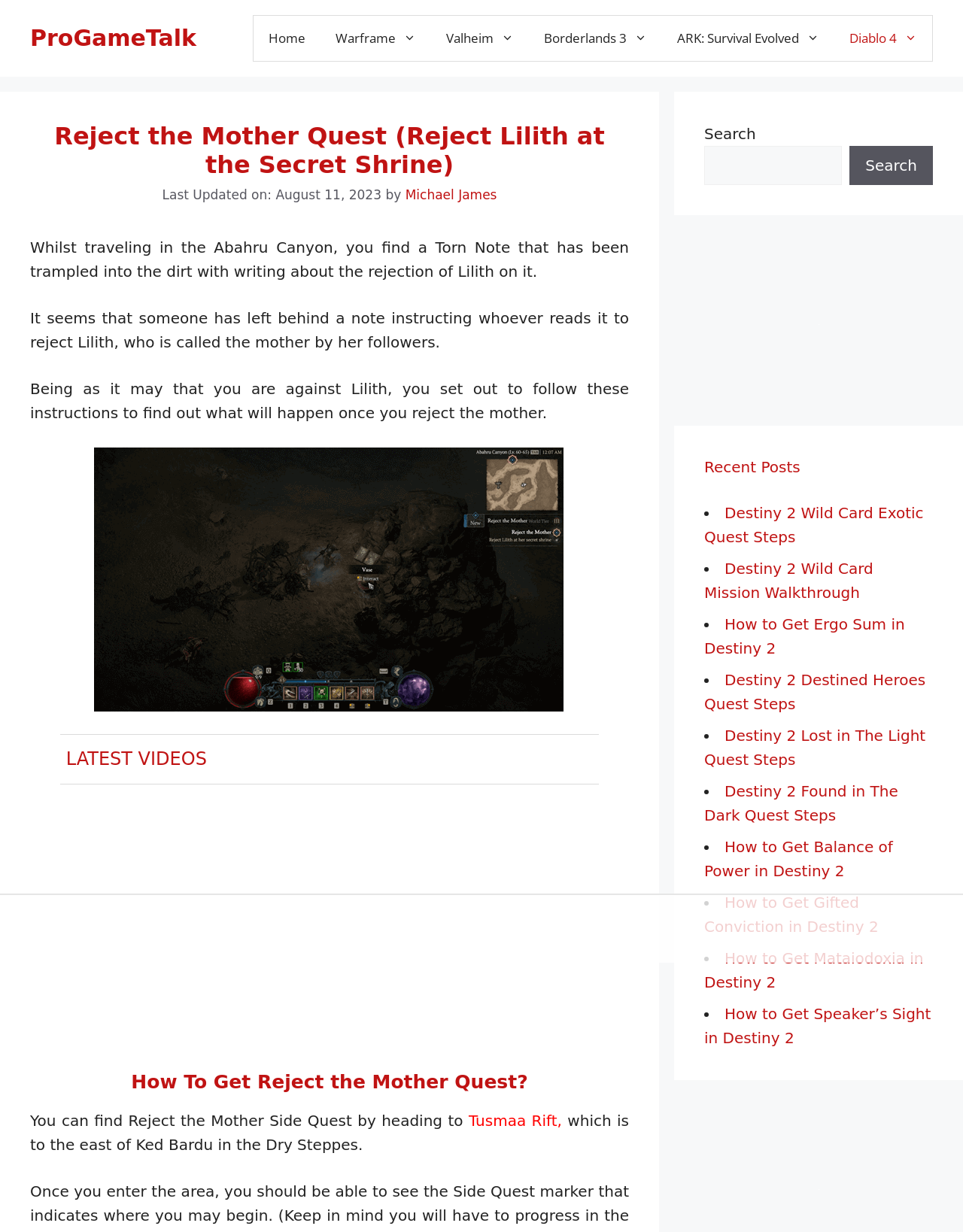Find the bounding box coordinates of the element's region that should be clicked in order to follow the given instruction: "Click on the ProGameTalk link". The coordinates should consist of four float numbers between 0 and 1, i.e., [left, top, right, bottom].

[0.031, 0.02, 0.204, 0.042]